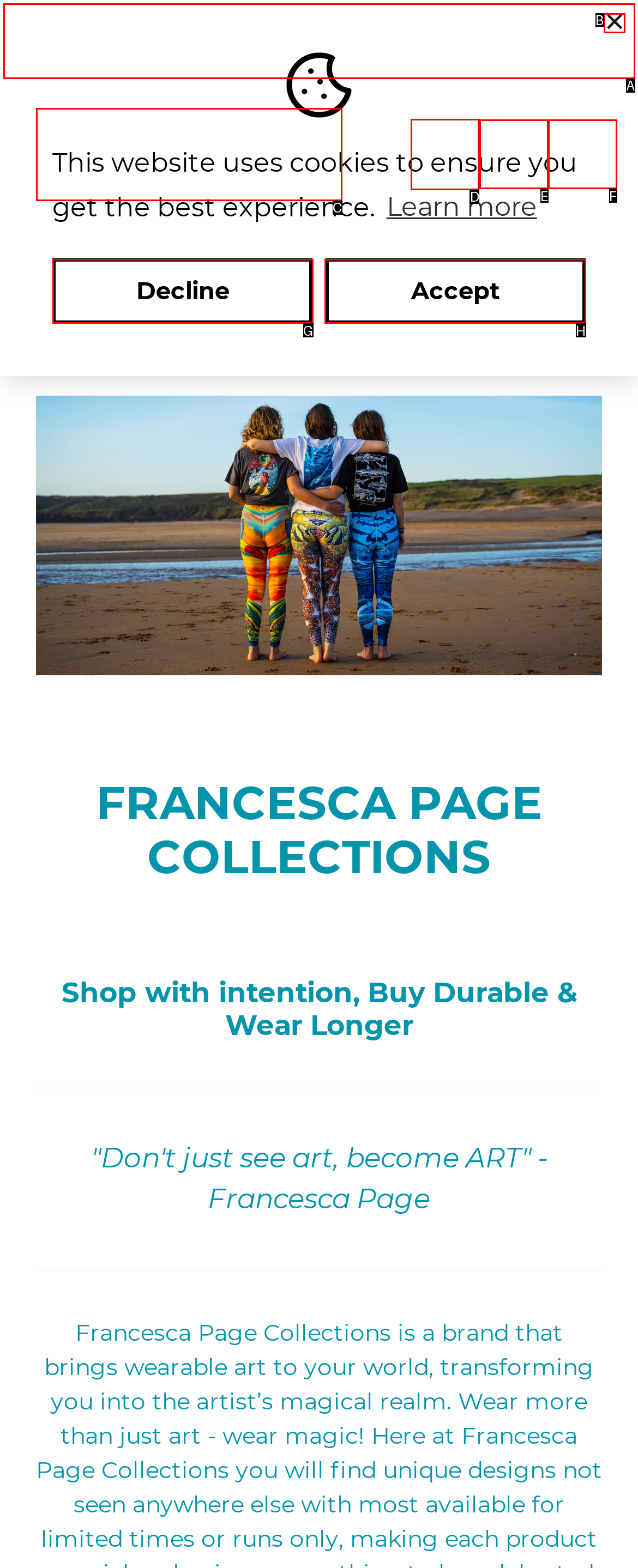Pick the HTML element that should be clicked to execute the task: Log in to your account
Respond with the letter corresponding to the correct choice.

D